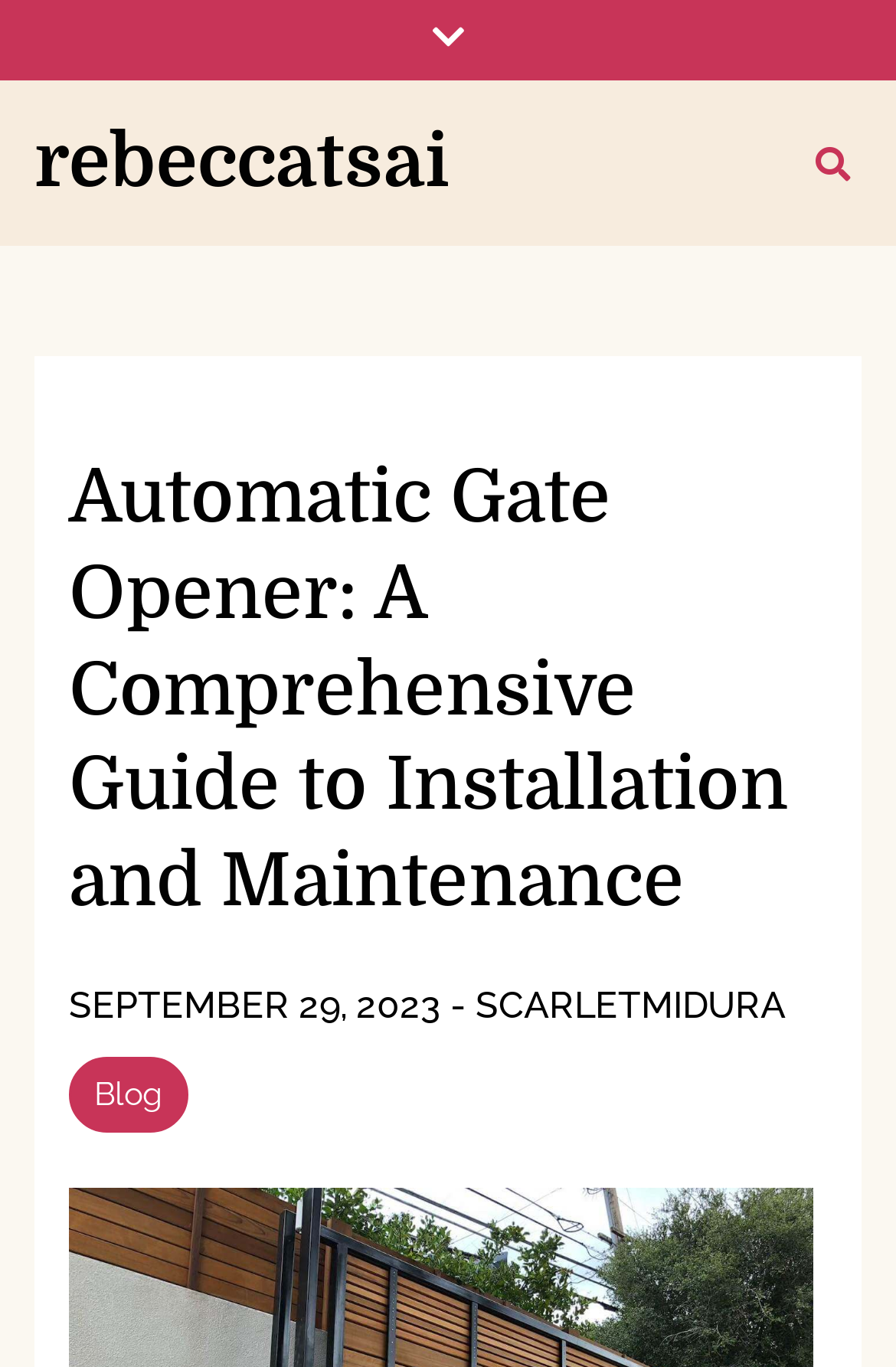Analyze the image and answer the question with as much detail as possible: 
What is the main topic of the webpage?

I found the main topic of the webpage by looking at the heading section, where I saw a heading with the text 'Automatic Gate Opener: A Comprehensive Guide to Installation and Maintenance' which is likely to be the main topic of the webpage.